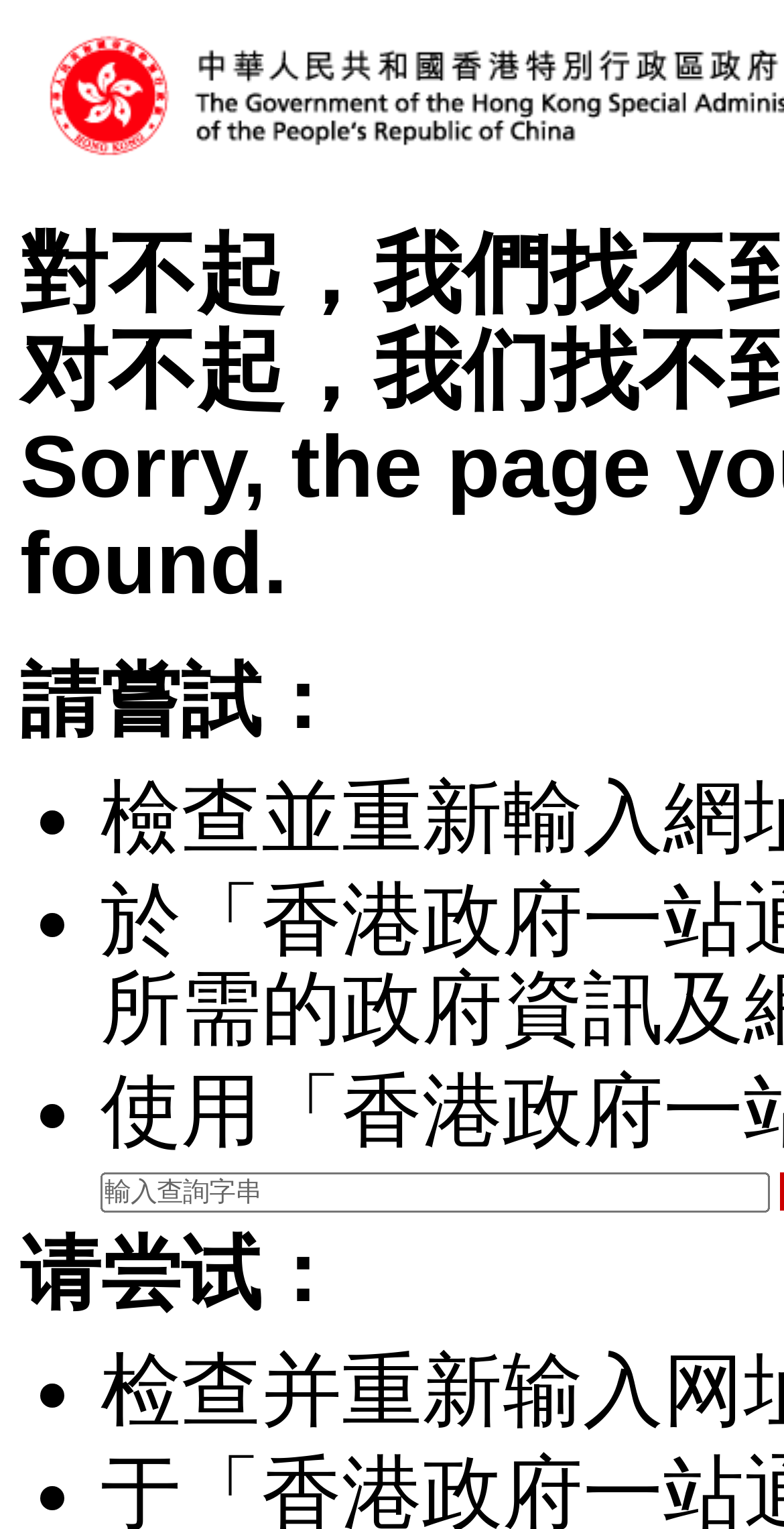What is the position of the textbox relative to the static text '请尝试：'?
Can you provide a detailed and comprehensive answer to the question?

The textbox has a y1 coordinate of 0.766, which is greater than the y2 coordinate of 0.862 of the static text '请尝试：'. This means that the textbox is positioned below the static text.